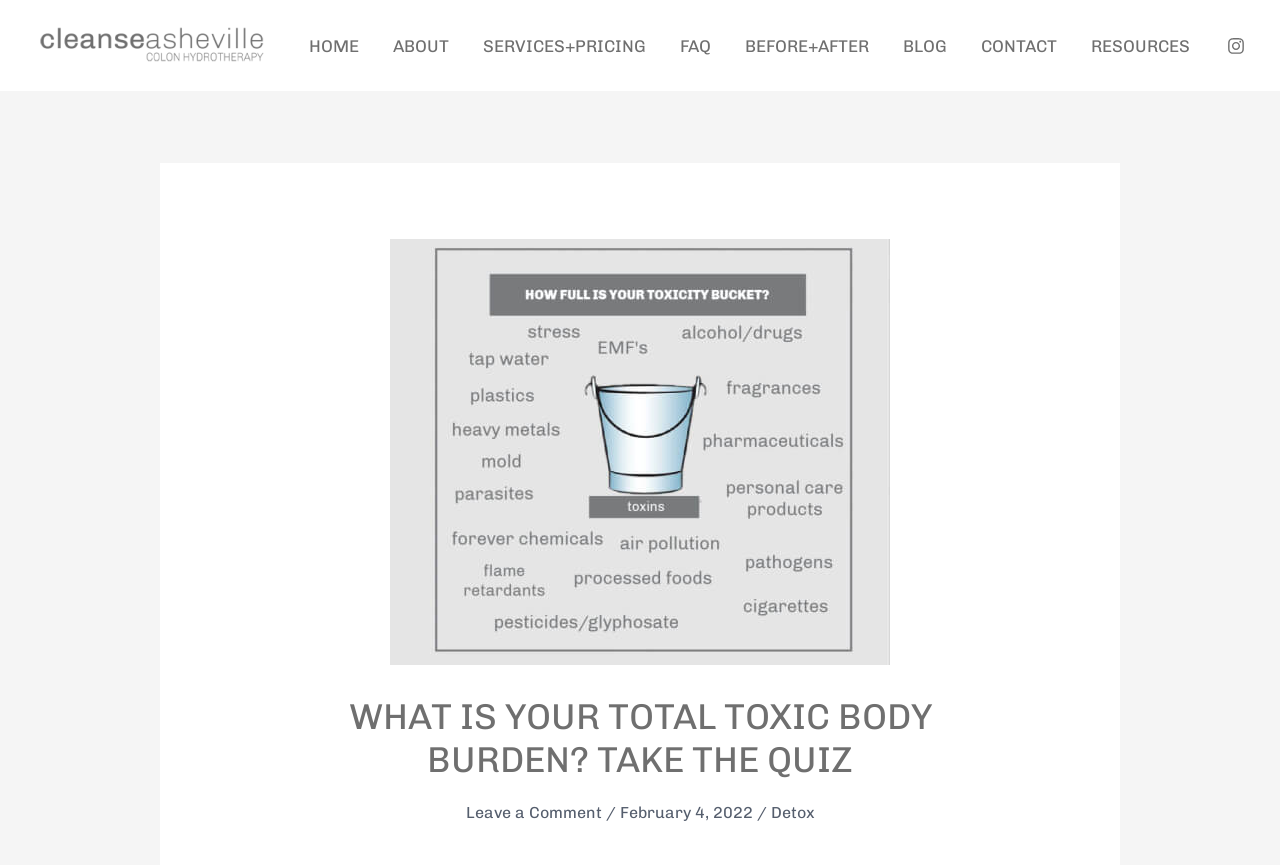Determine the bounding box coordinates of the target area to click to execute the following instruction: "Click the 'Instagram' link."

[0.959, 0.042, 0.973, 0.063]